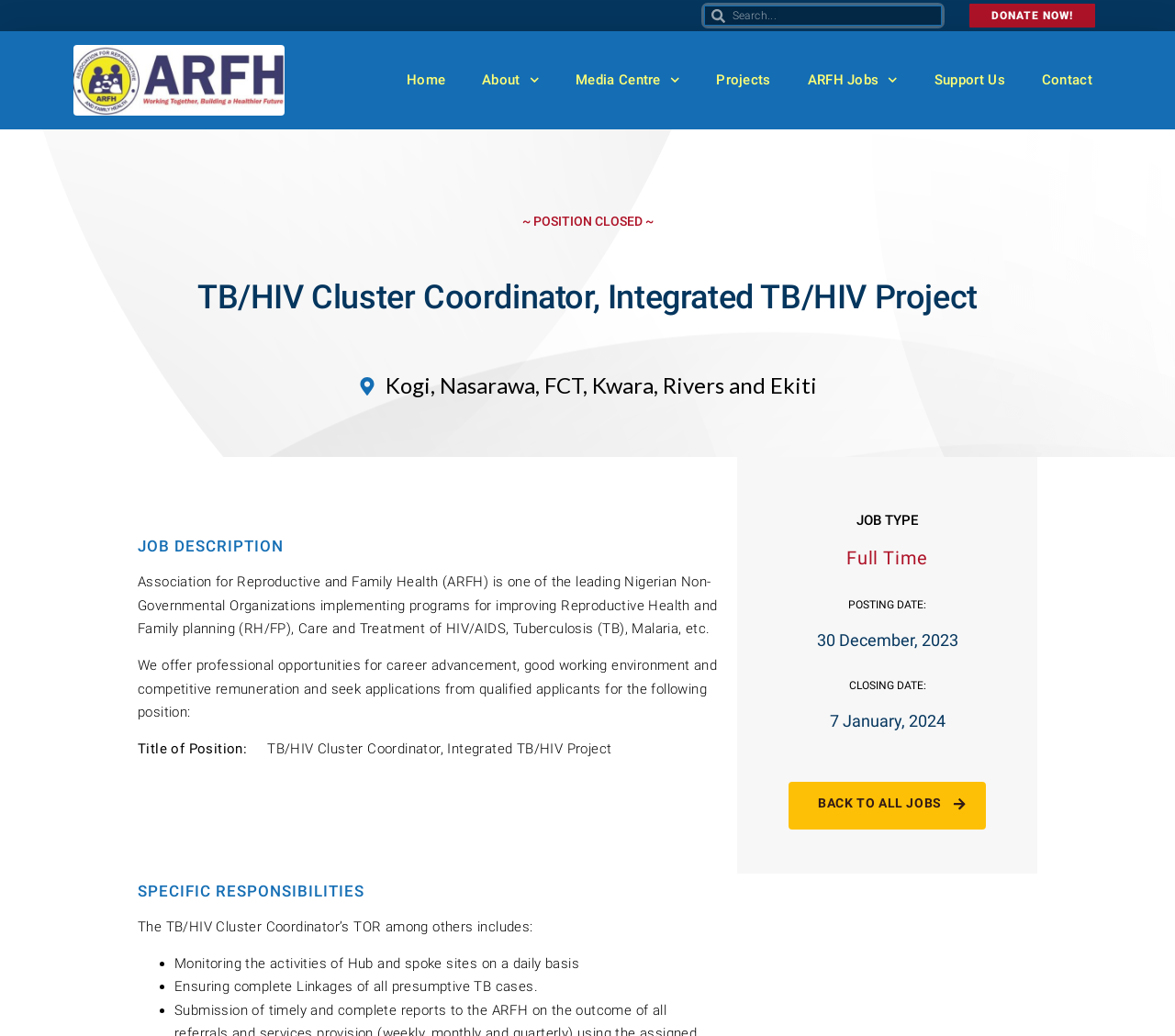Using the format (top-left x, top-left y, bottom-right x, bottom-right y), and given the element description, identify the bounding box coordinates within the screenshot: Home

None